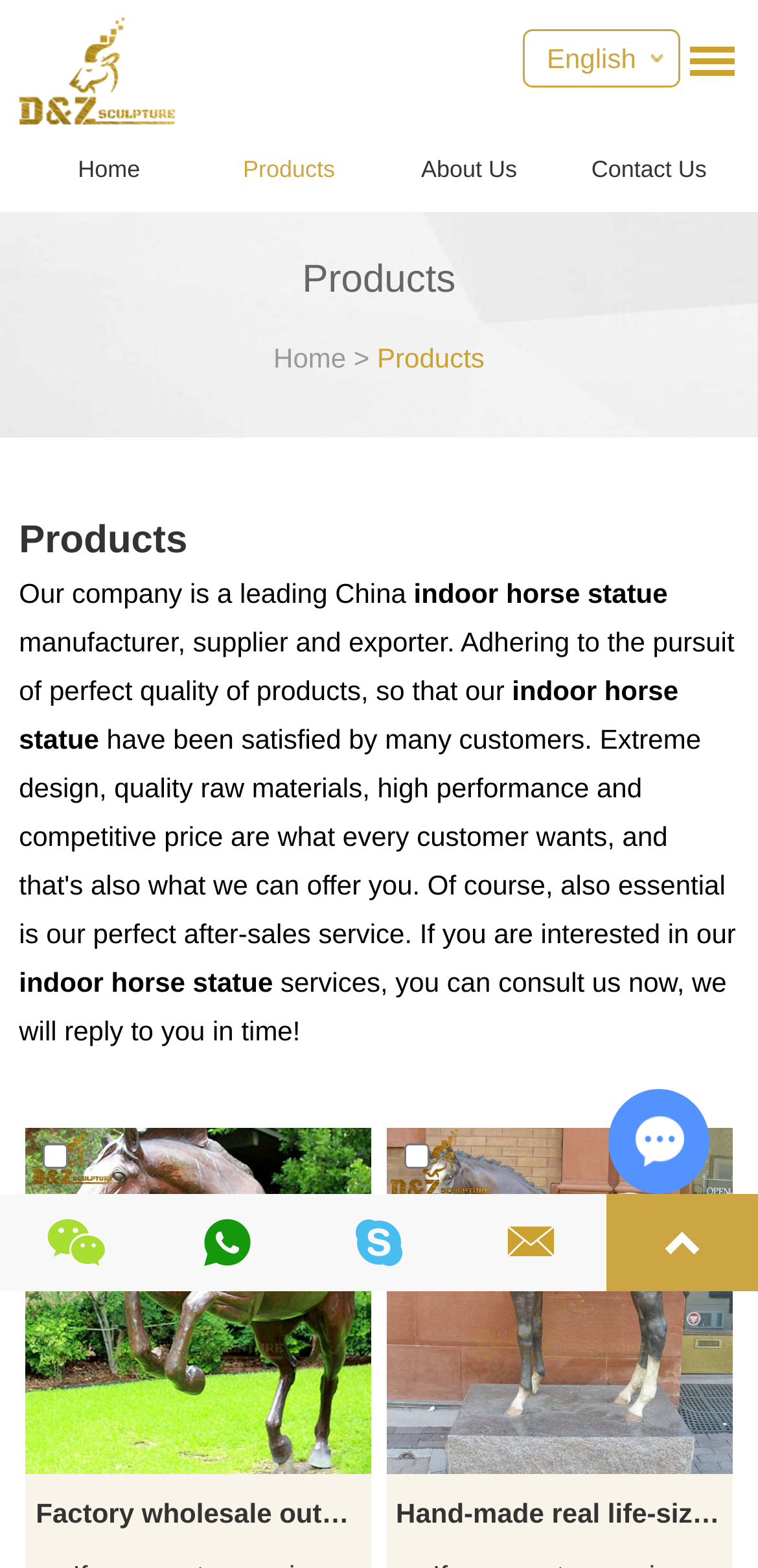Describe all visible elements and their arrangement on the webpage.

This webpage is about a company that supplies interior stocks, hot artworks, bronze horse, and bronze lion sculptures. At the top left corner, there is a logo of "D&Z Sculpture Co., Ltd." with a link to the company's homepage. Next to it, there are four main navigation links: "Home", "Products", "About Us", and "Contact Us". 

Below the navigation links, there is a brief introduction to the company, stating that it is a leading China manufacturer, supplier, and exporter of indoor horse statues, with a focus on perfect quality products. The company invites visitors to consult with them and promises to reply in a timely manner.

The main content of the webpage features two product showcases. The first one is a bronze running horse statue for sale, with a link to the product page and an accompanying image. The second one is a hand-made real life-size horse sculpture decoration artwork for sale, also with a link to the product page and an image. Both product showcases have a checkbox next to them, likely for adding the products to a wishlist or cart.

At the bottom of the page, there are three social media links, represented by icons. Above these links, there is a "Chat with Us" section, which can be minimized. The chat window has a link to open or close it.